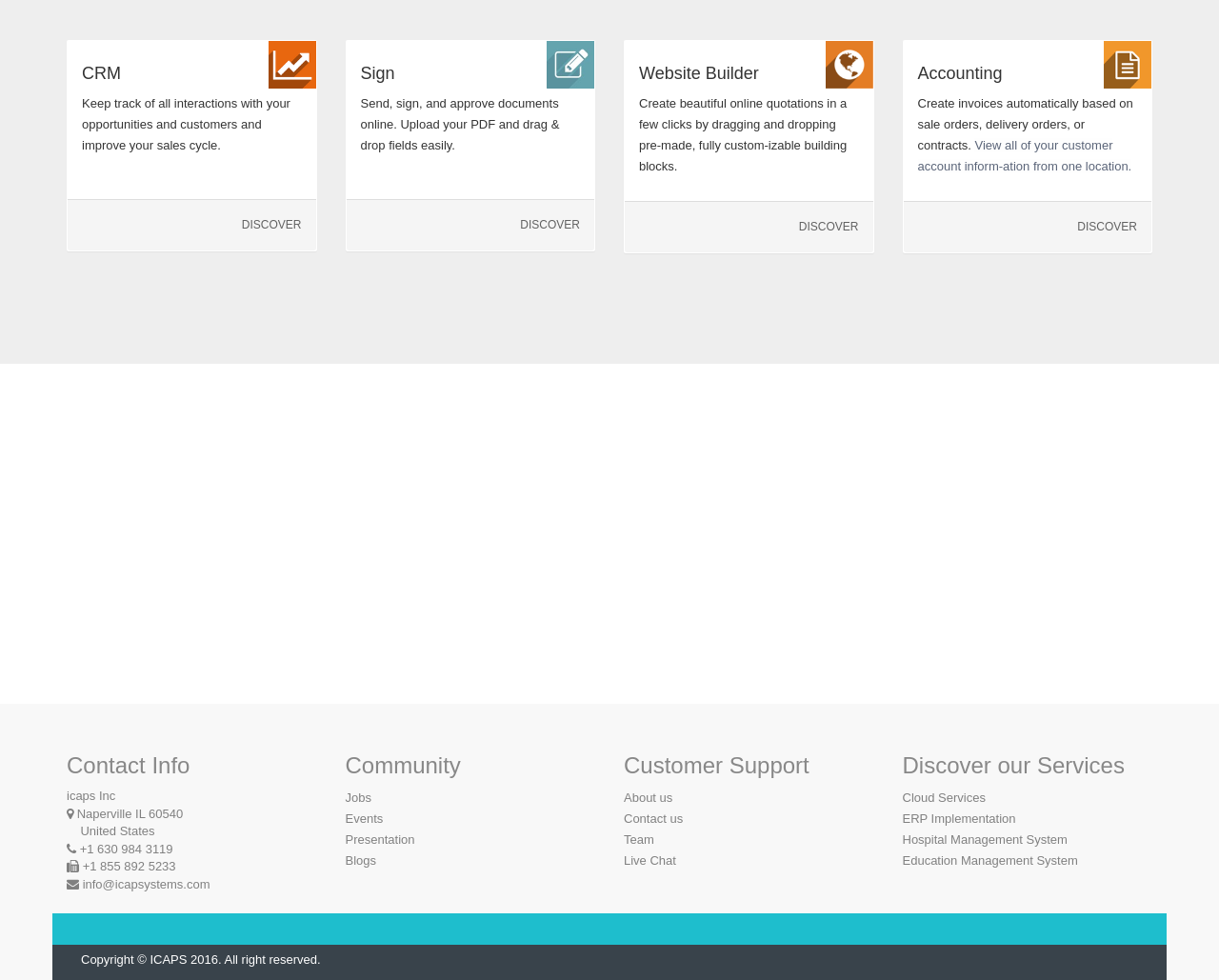How many services are listed under 'Discover our Services'?
Using the details from the image, give an elaborate explanation to answer the question.

Under the 'Discover our Services' section, there are four links listed: 'Cloud Services', 'ERP Implementation', 'Hospital Management System', and 'Education Management System'. Therefore, there are four services listed.